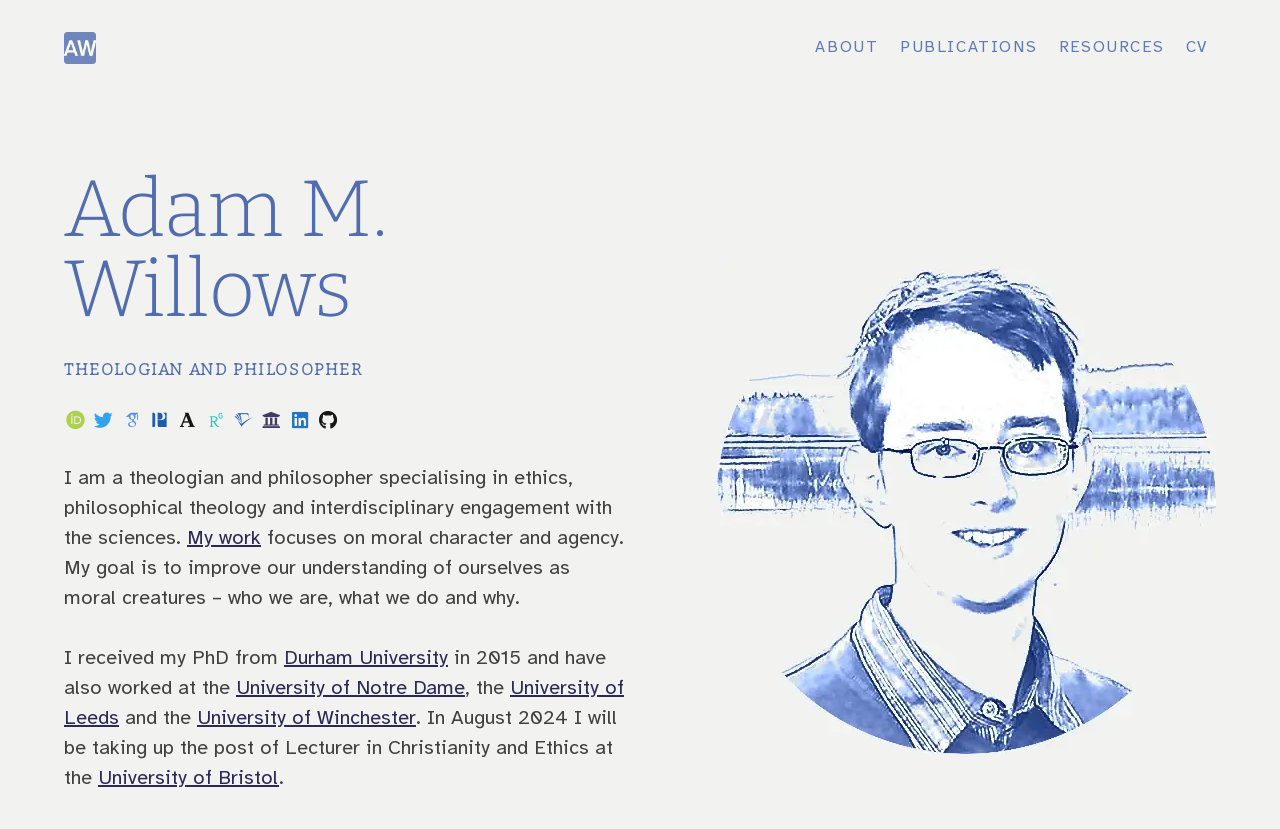Predict the bounding box coordinates for the UI element described as: "University of Leeds". The coordinates should be four float numbers between 0 and 1, presented as [left, top, right, bottom].

[0.05, 0.817, 0.488, 0.879]